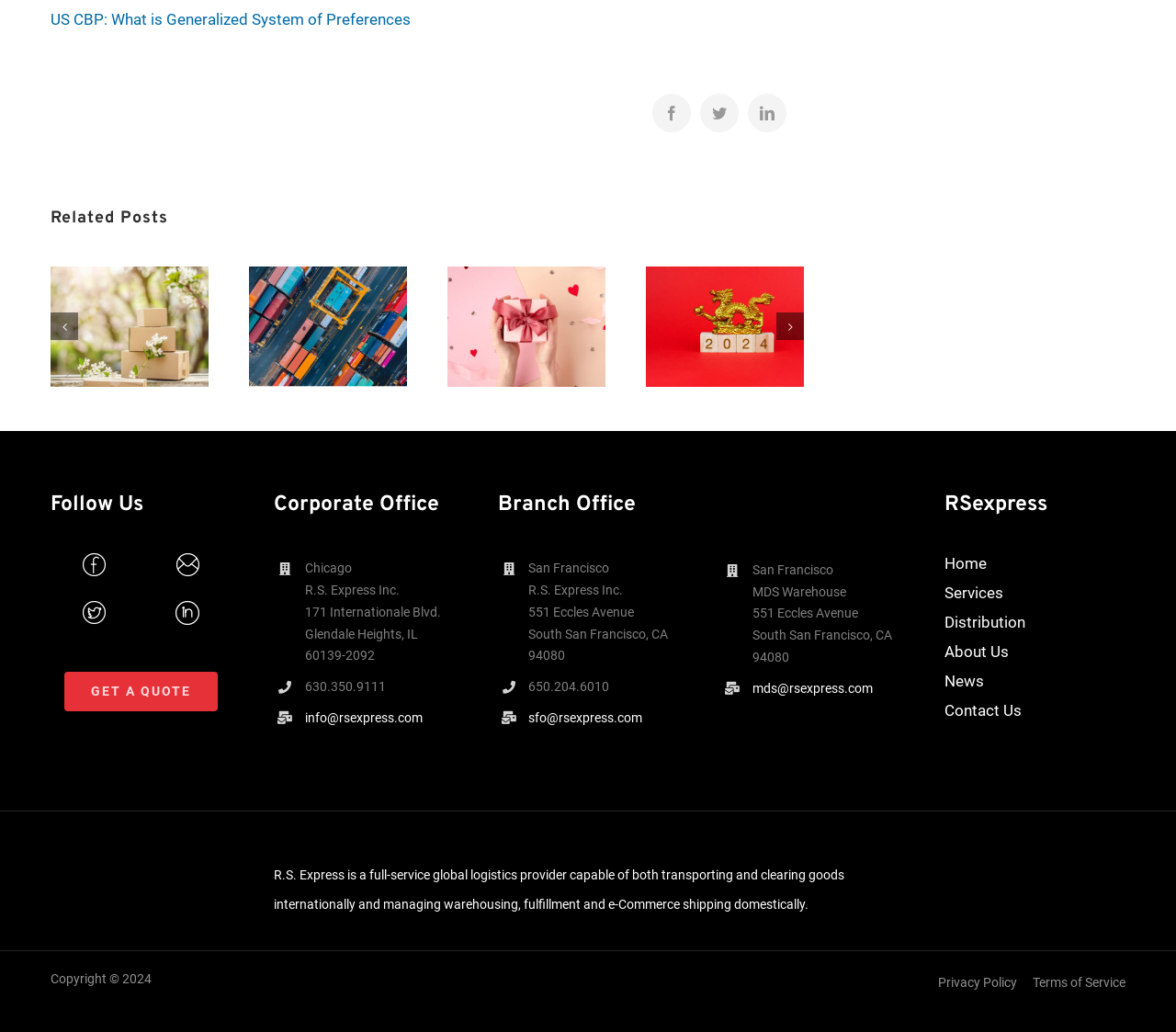What is the company name?
Provide a fully detailed and comprehensive answer to the question.

I found the company name by looking at the corporate office and branch office sections, where it is mentioned as 'R.S. Express Inc.'.